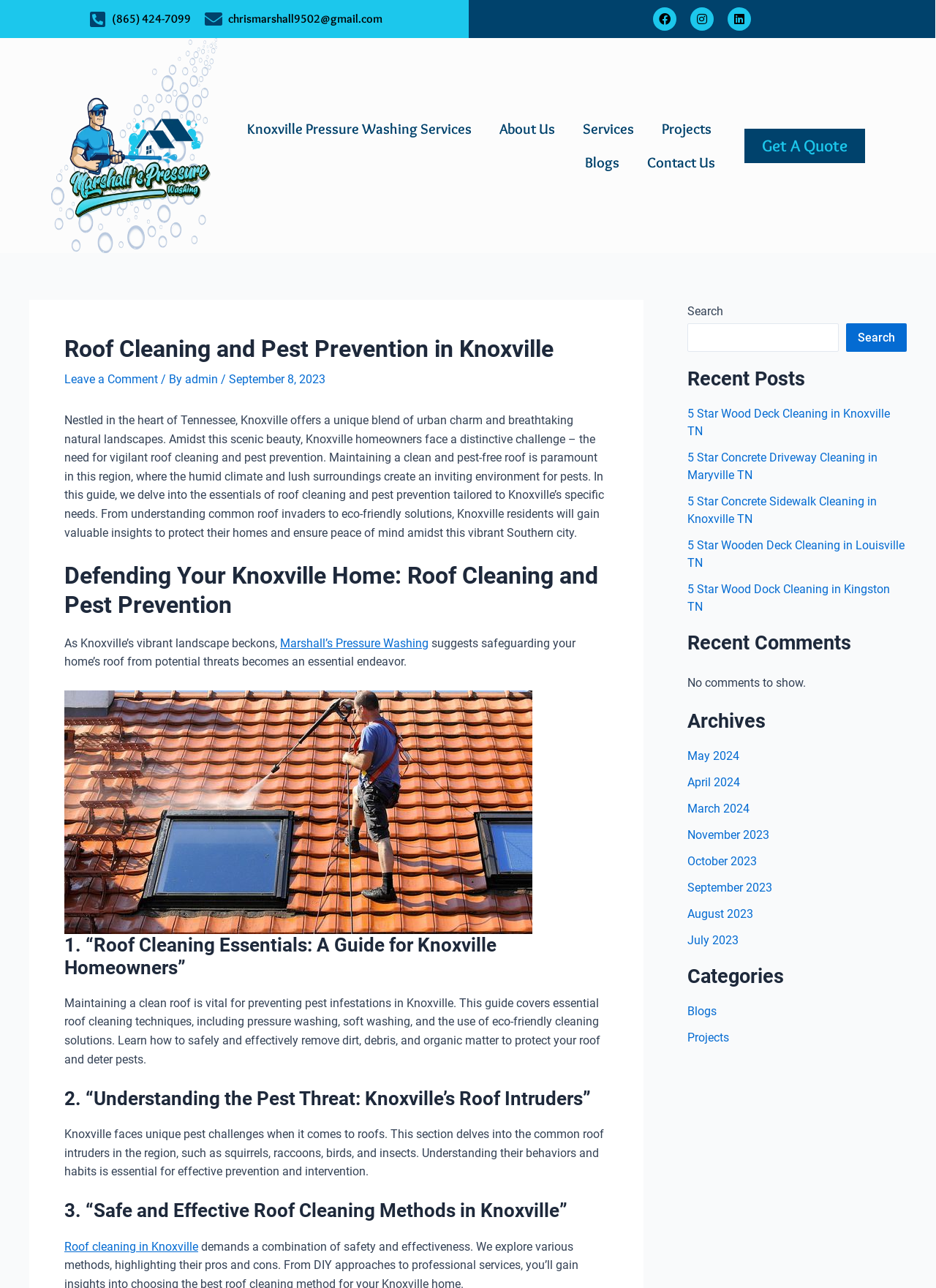Find the bounding box coordinates for the HTML element described in this sentence: "parent_node: Search name="s"". Provide the coordinates as four float numbers between 0 and 1, in the format [left, top, right, bottom].

[0.734, 0.251, 0.896, 0.273]